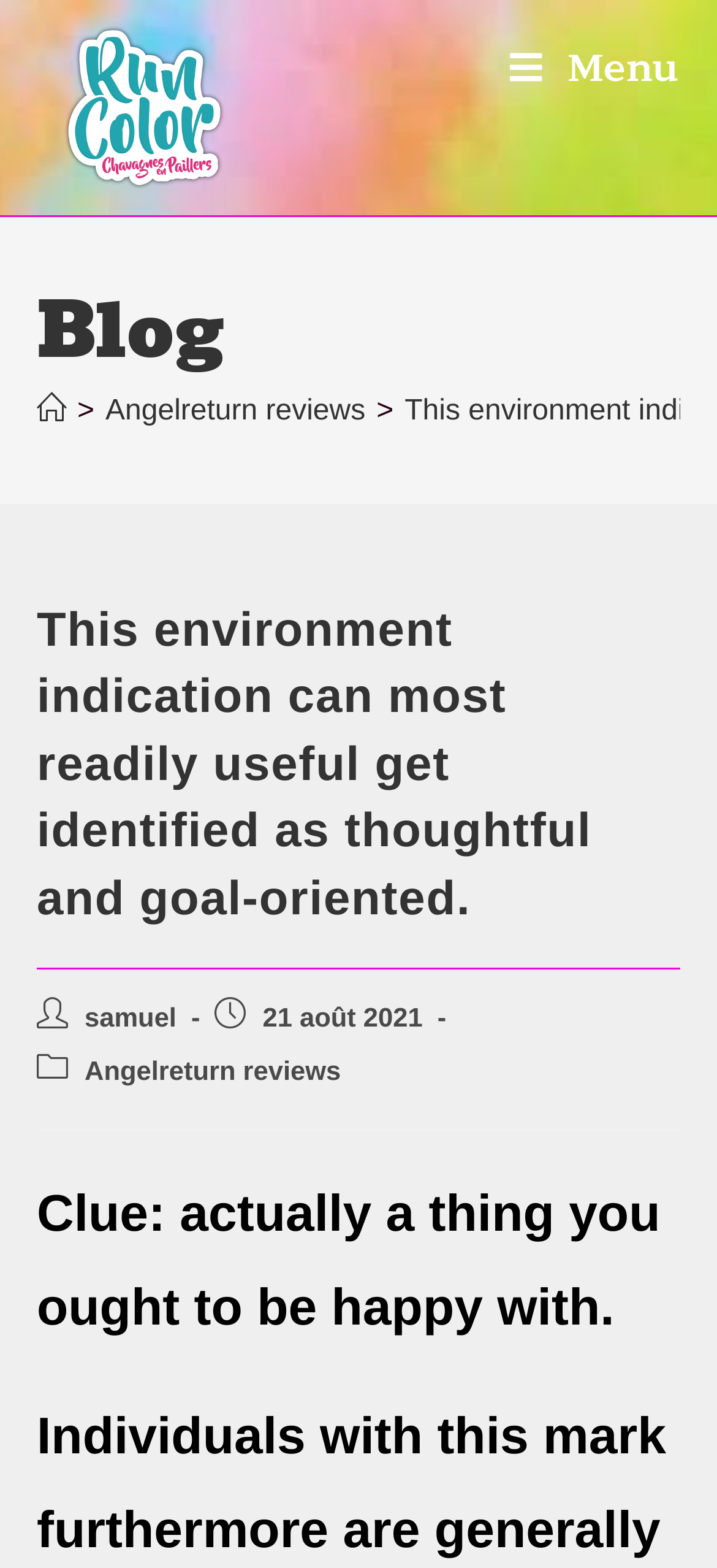What is the category of the post?
Refer to the image and provide a one-word or short phrase answer.

Angelreturn reviews